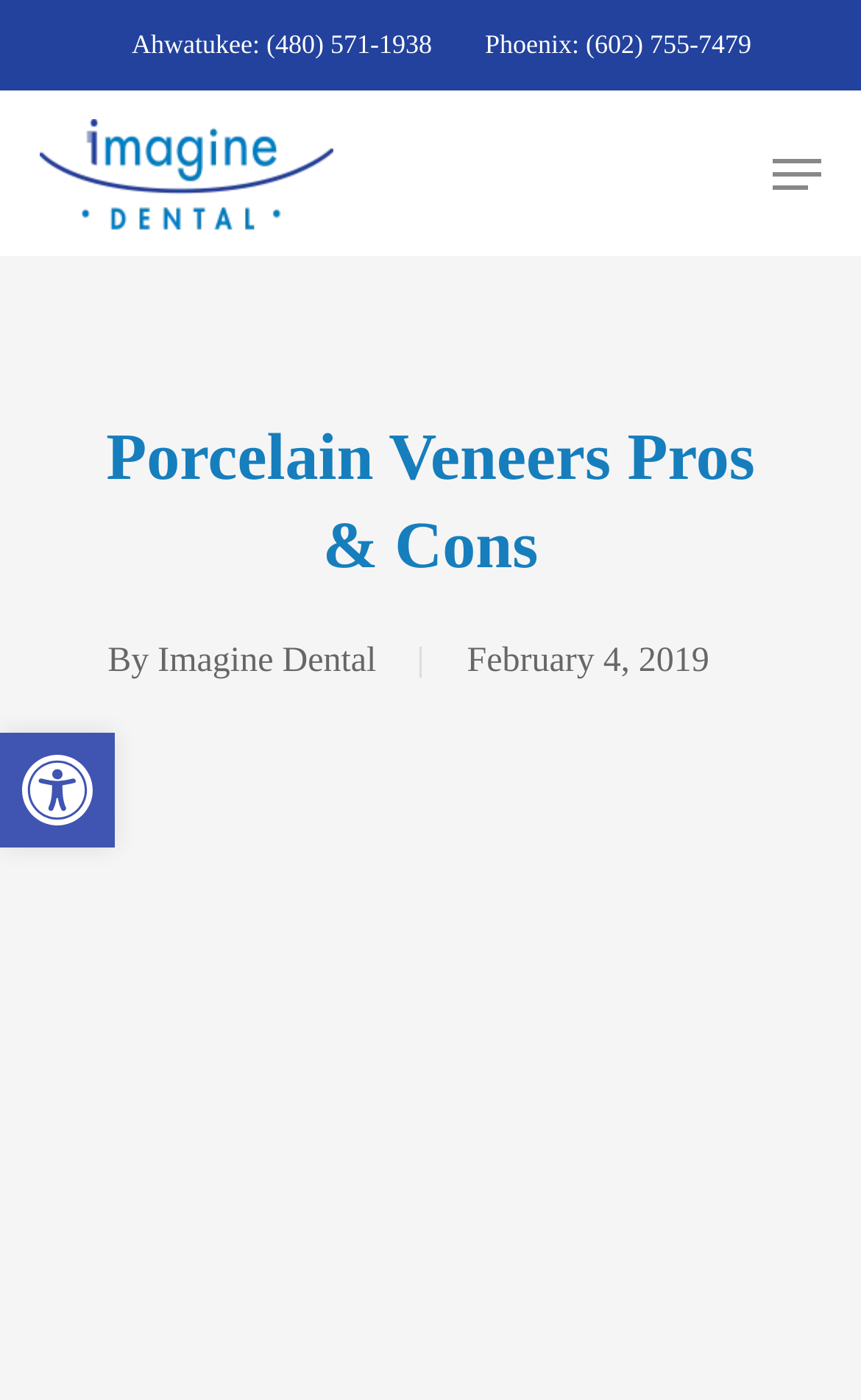Respond to the following question with a brief word or phrase:
When was the article published?

February 4, 2019